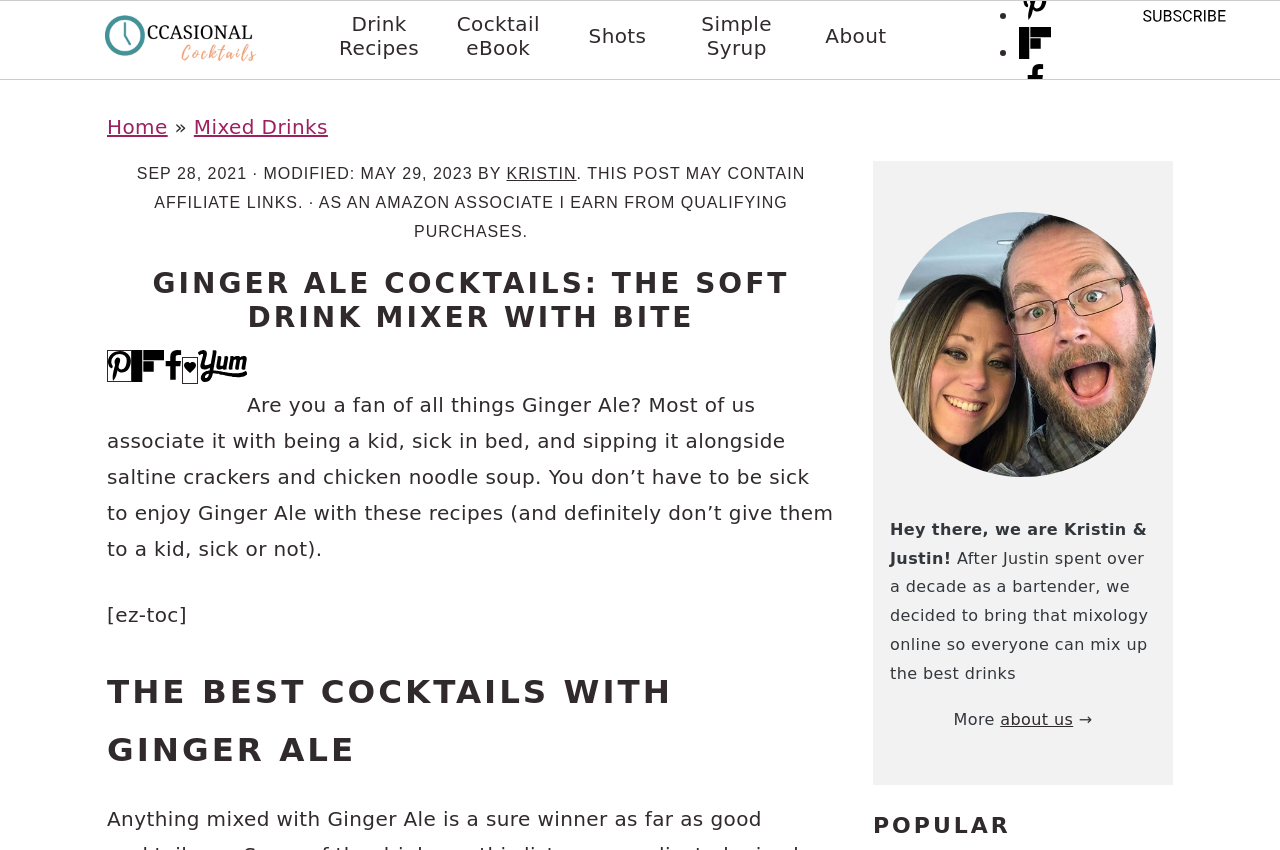Determine the bounding box coordinates of the clickable element necessary to fulfill the instruction: "follow on Pinterest". Provide the coordinates as four float numbers within the 0 to 1 range, i.e., [left, top, right, bottom].

[0.796, 0.003, 0.821, 0.031]